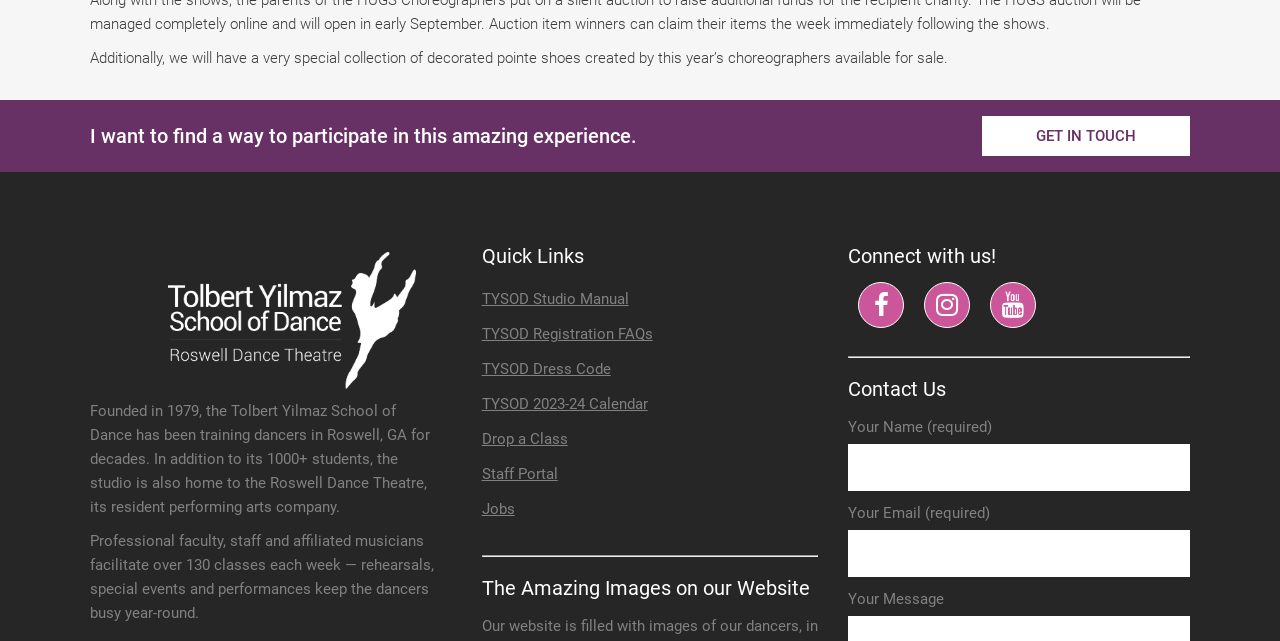Determine the bounding box coordinates of the UI element described below. Use the format (top-left x, top-left y, bottom-right x, bottom-right y) with floating point numbers between 0 and 1: Jobs

[0.376, 0.768, 0.639, 0.823]